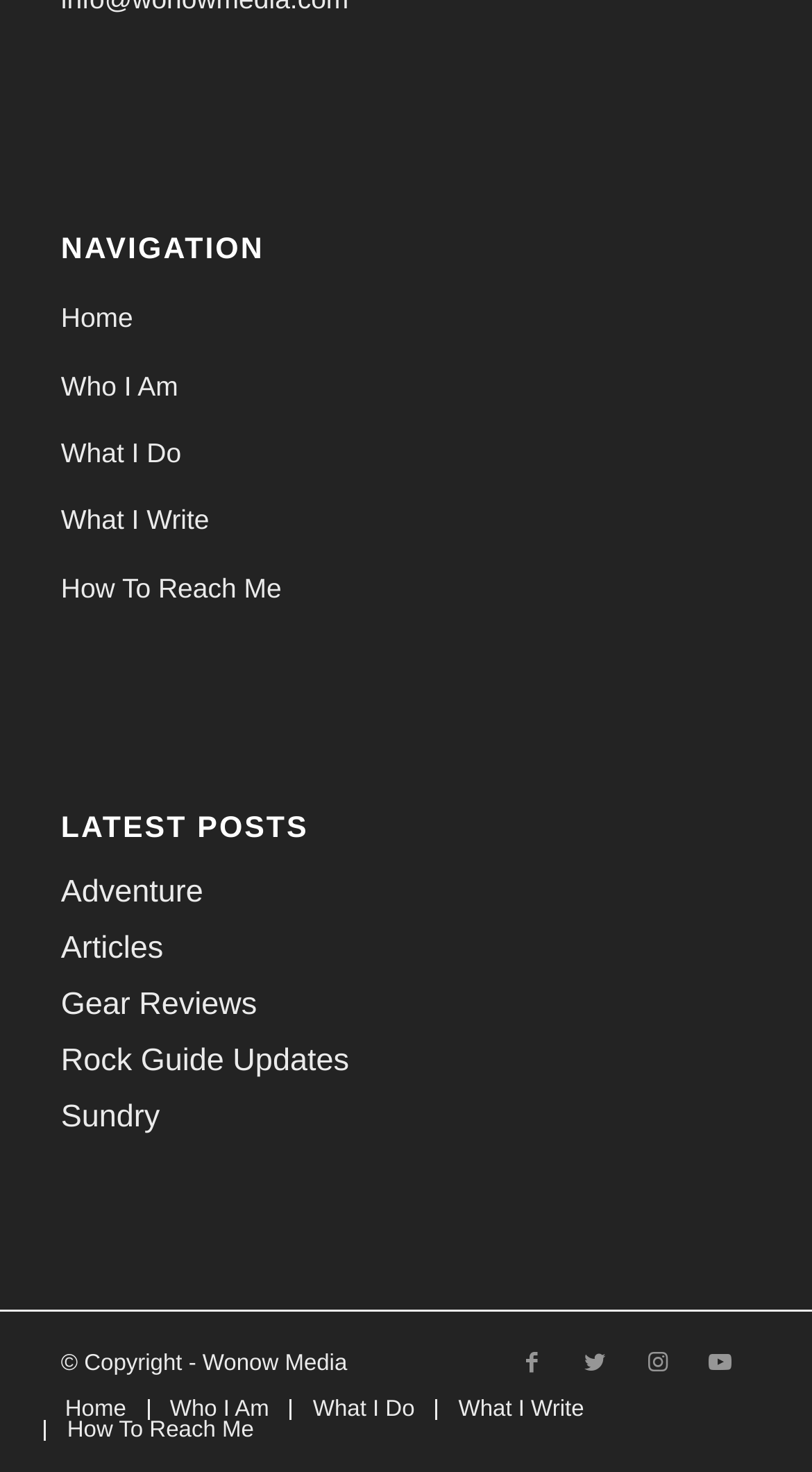Given the element description: "How To Reach Me", predict the bounding box coordinates of the UI element it refers to, using four float numbers between 0 and 1, i.e., [left, top, right, bottom].

[0.075, 0.377, 0.925, 0.423]